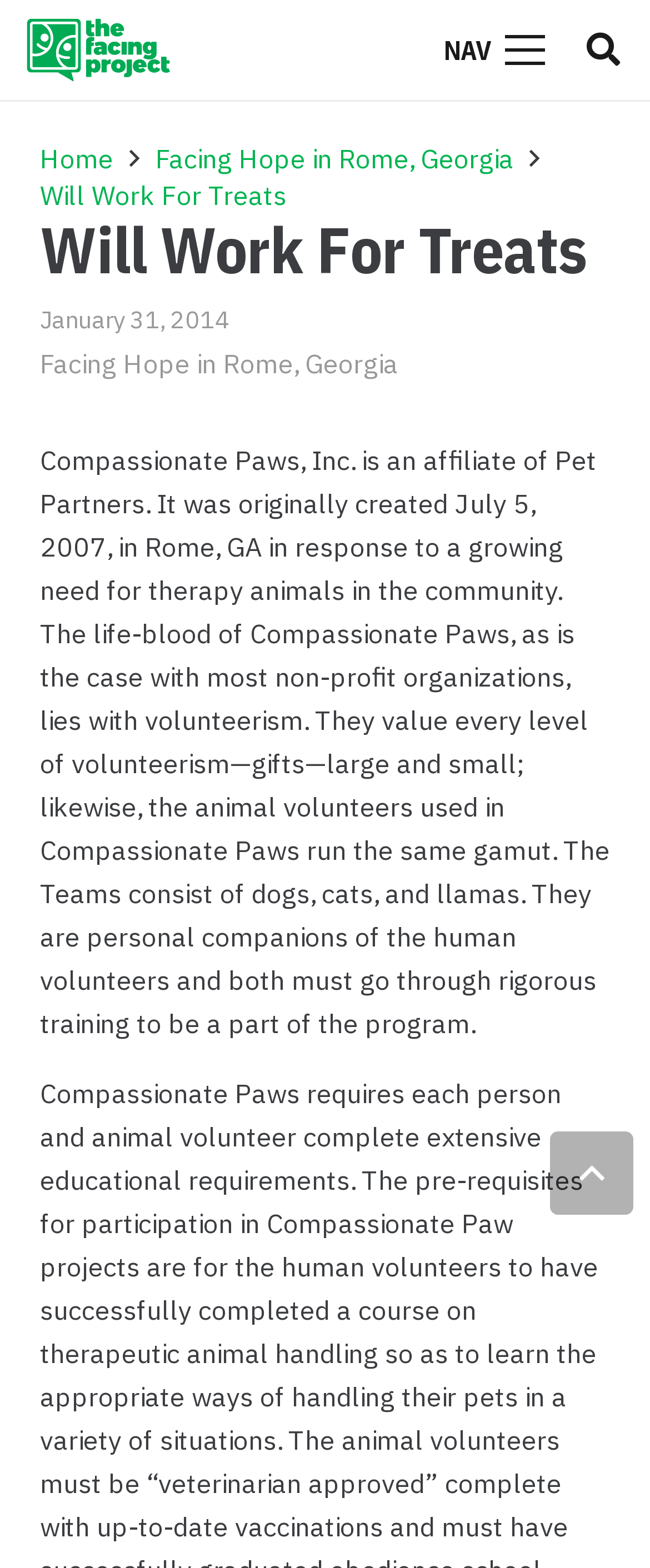Provide a single word or phrase to answer the given question: 
What is the name of the organization?

Compassionate Paws, Inc.